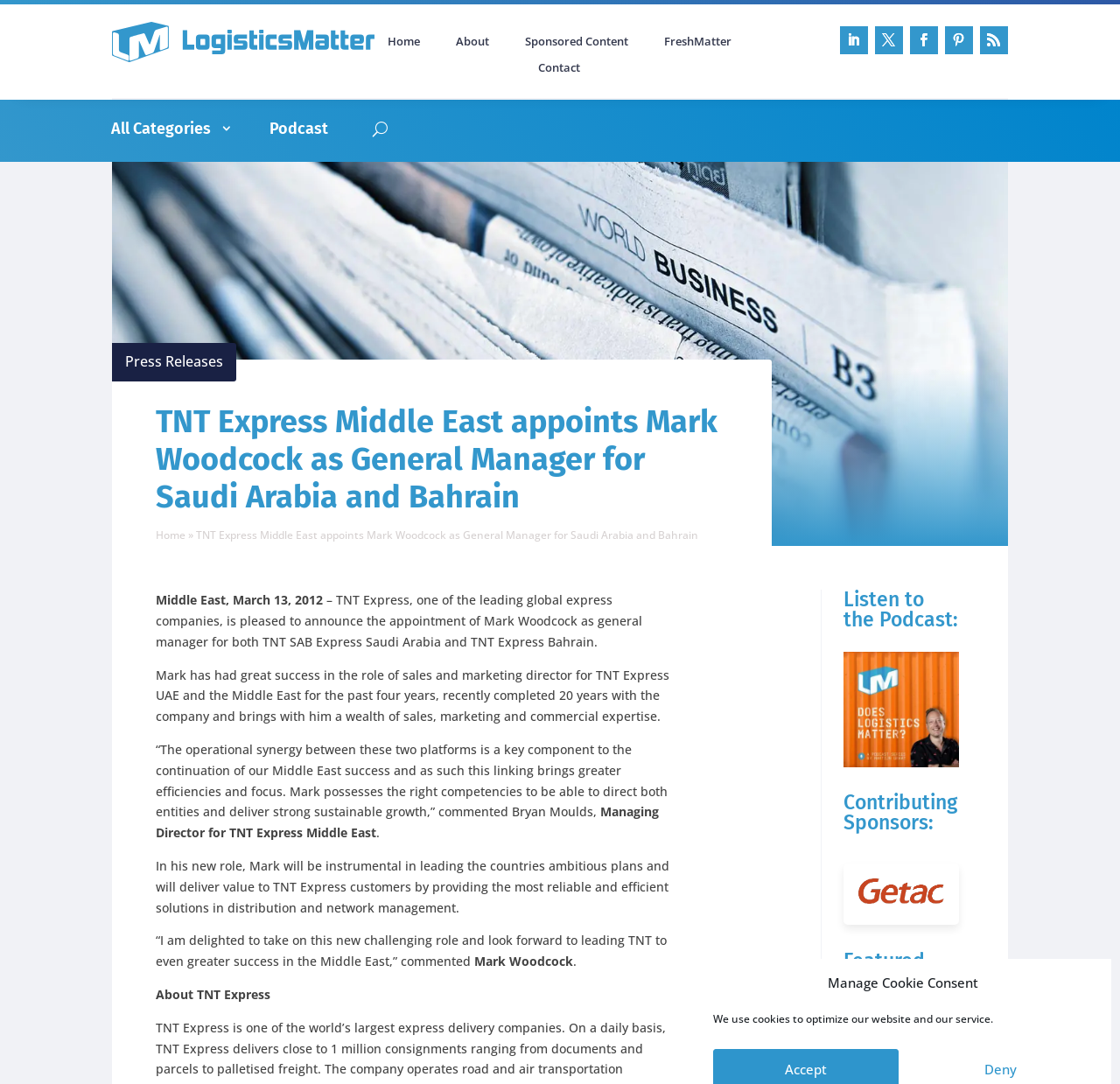Determine the bounding box coordinates for the area that needs to be clicked to fulfill this task: "Click the Home link". The coordinates must be given as four float numbers between 0 and 1, i.e., [left, top, right, bottom].

[0.338, 0.032, 0.383, 0.05]